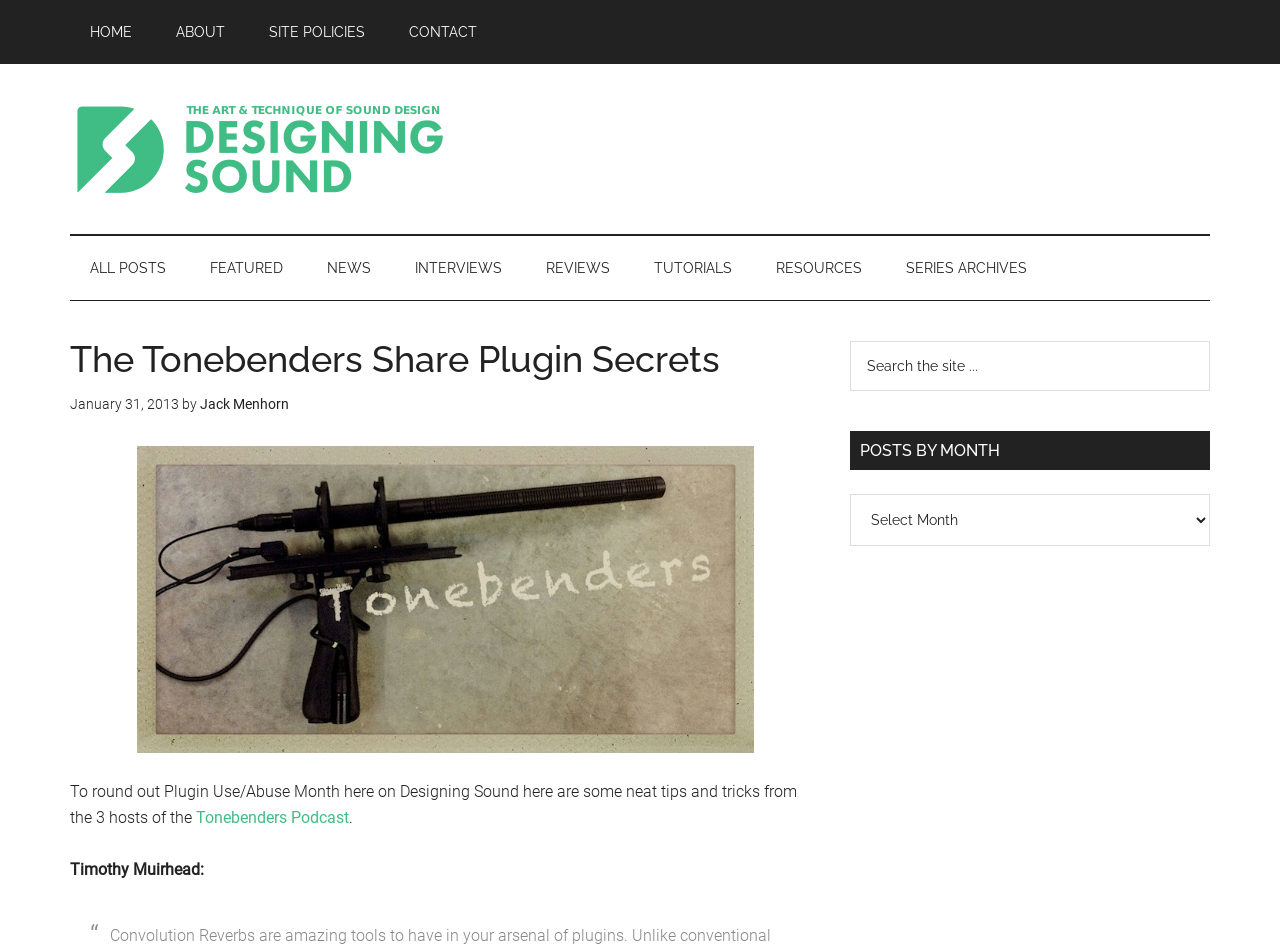Please determine the bounding box coordinates of the section I need to click to accomplish this instruction: "view all posts".

[0.055, 0.25, 0.145, 0.317]